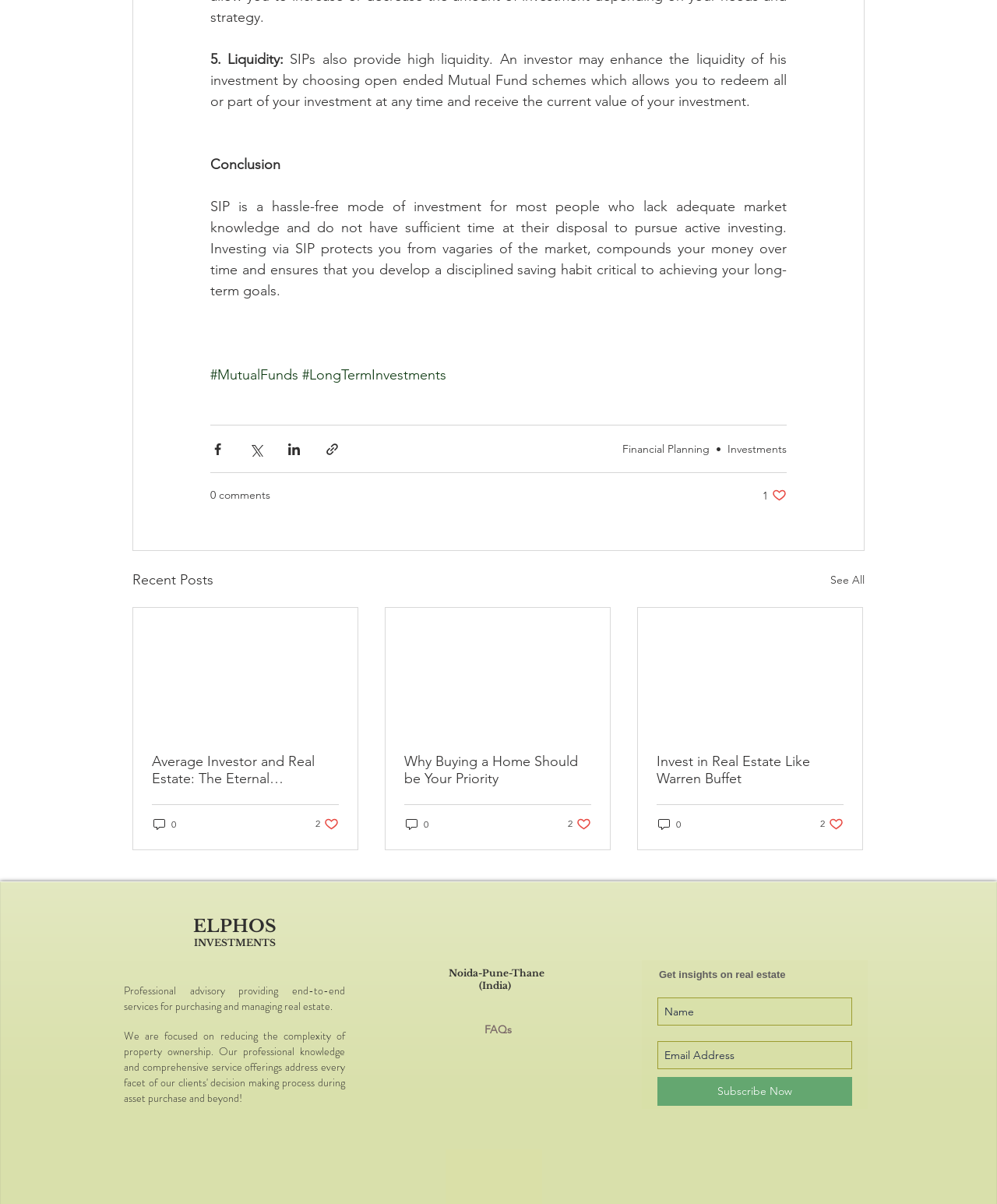Please specify the bounding box coordinates of the clickable region necessary for completing the following instruction: "Subscribe to the newsletter". The coordinates must consist of four float numbers between 0 and 1, i.e., [left, top, right, bottom].

[0.659, 0.895, 0.855, 0.919]